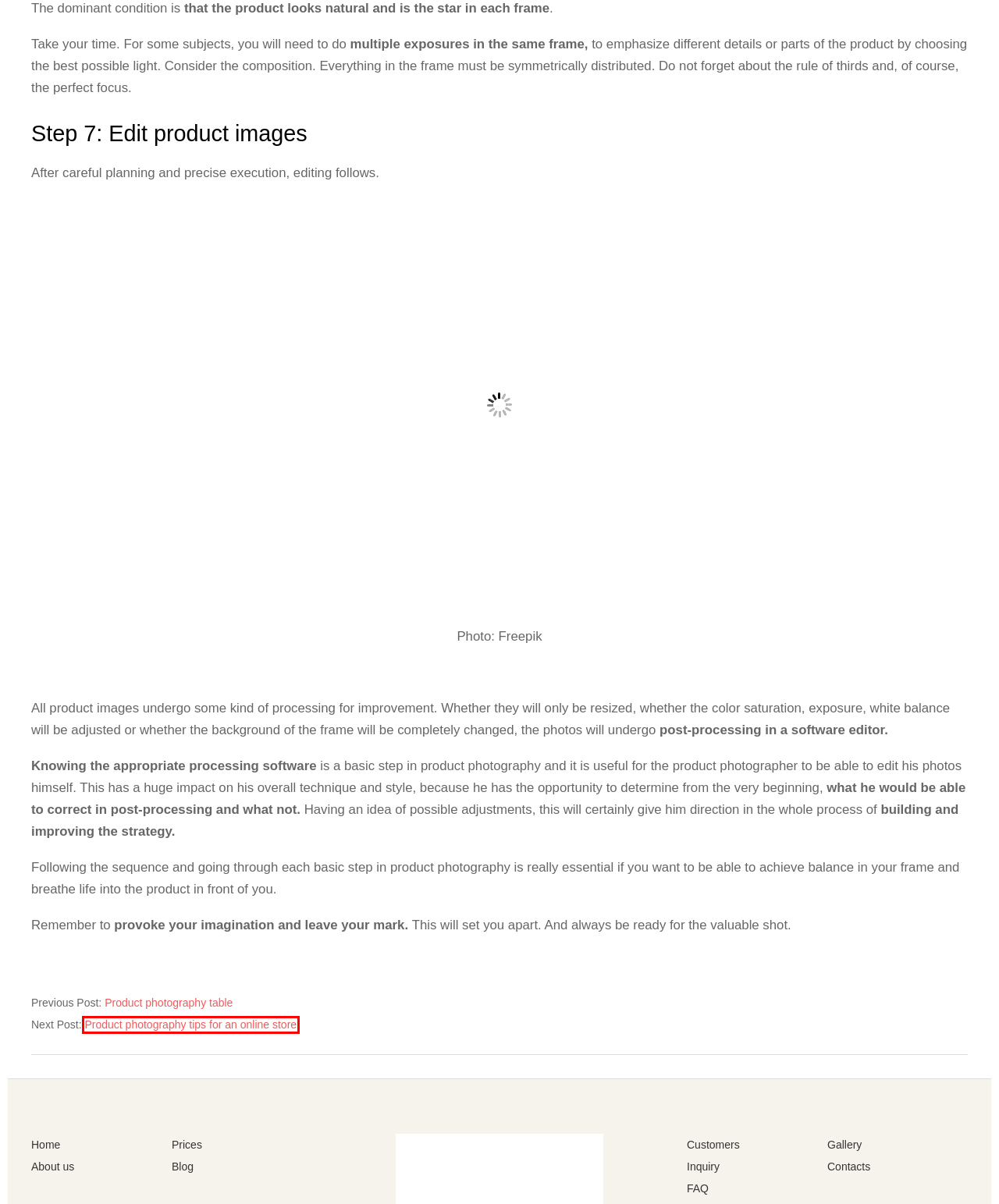You are given a screenshot of a webpage with a red rectangle bounding box. Choose the best webpage description that matches the new webpage after clicking the element in the bounding box. Here are the candidates:
A. What is a Product Photography Tent? | PhotoPro.bg
B. Product photography tips for an online store | PhotoPro.bg
C. Gallery | PhotoPro.bg
D. Основни стъпки в продуктовата фотография | PhotoPro.bg
E. About us | PhotoPro.bg
F. What is product photography? | PhotoPro.bg
G. Product photography table | PhotoPro.bg
H. Contacts | PhotoPro.bg

B